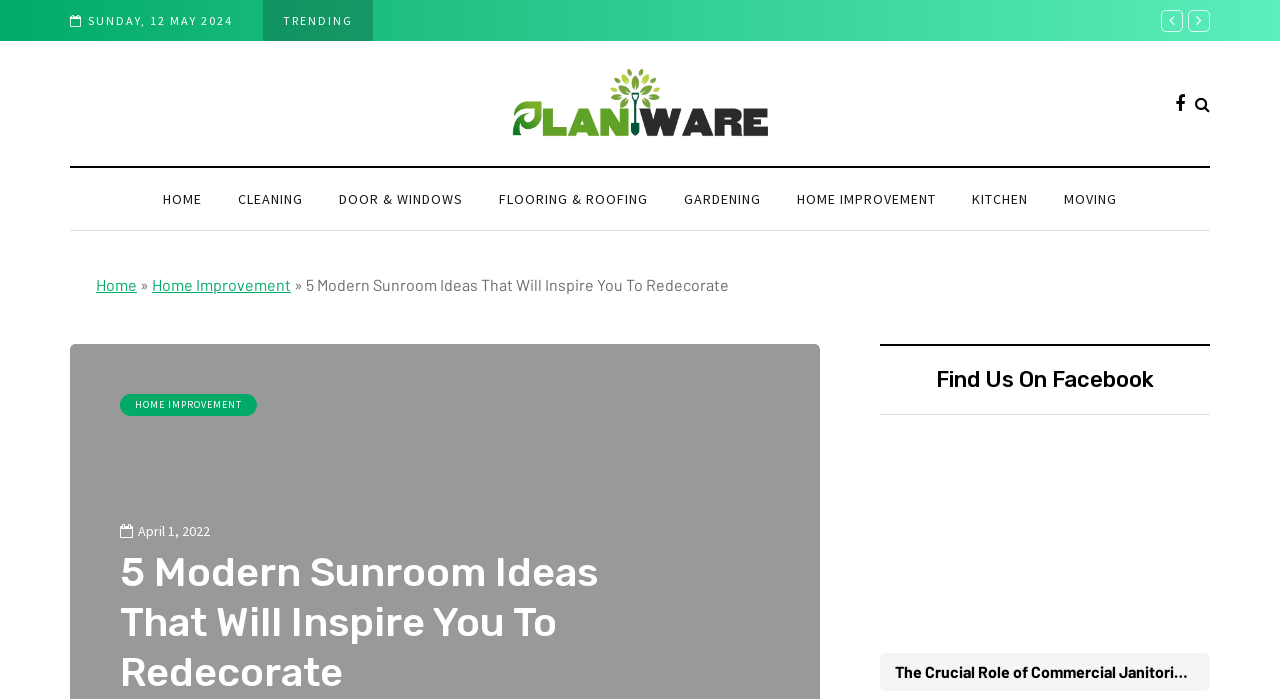Please reply to the following question using a single word or phrase: 
What is the topic of the article?

Sunroom Ideas